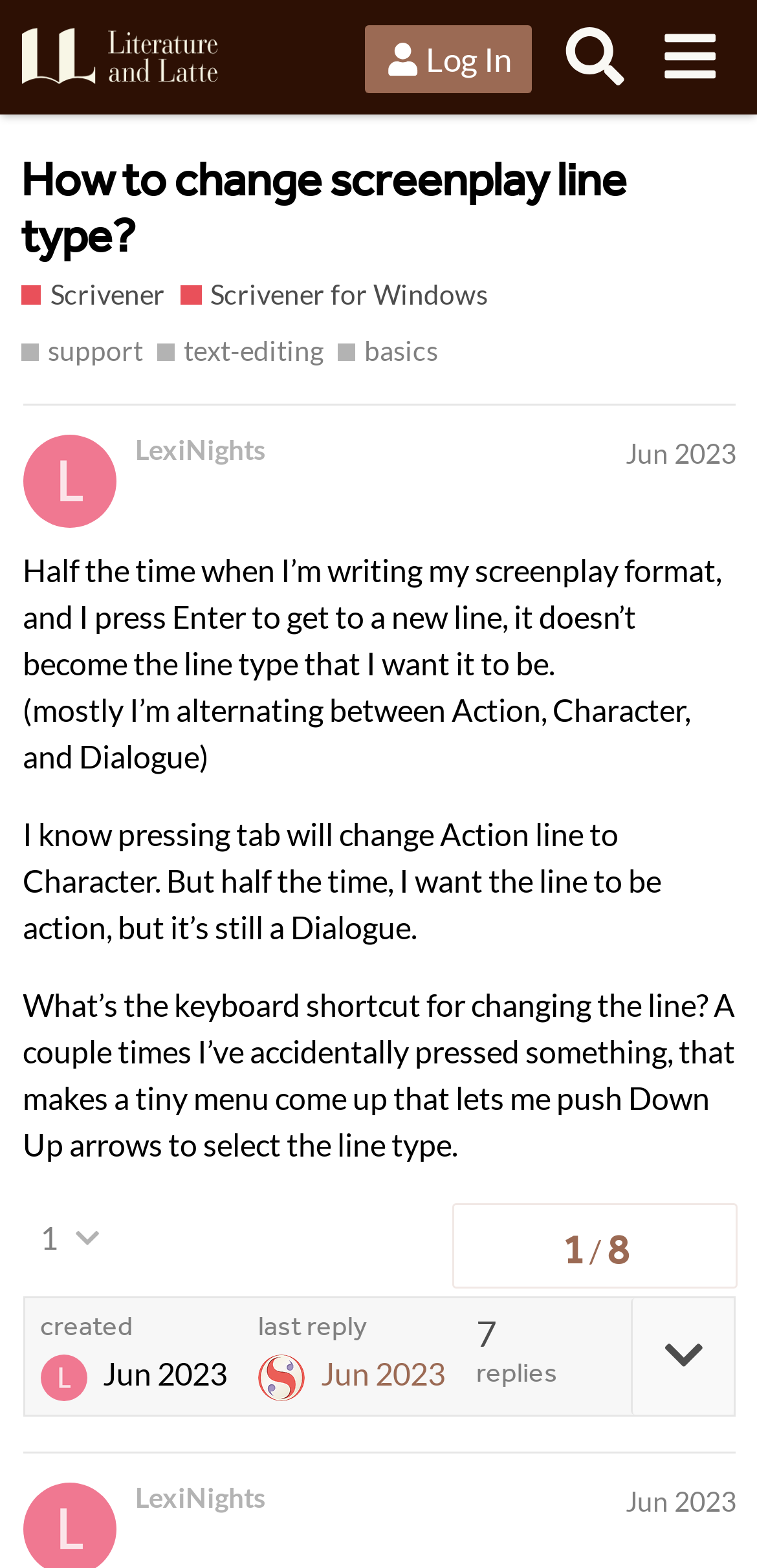Identify the bounding box of the UI element that matches this description: "Scrivener for Windows".

[0.239, 0.176, 0.644, 0.202]